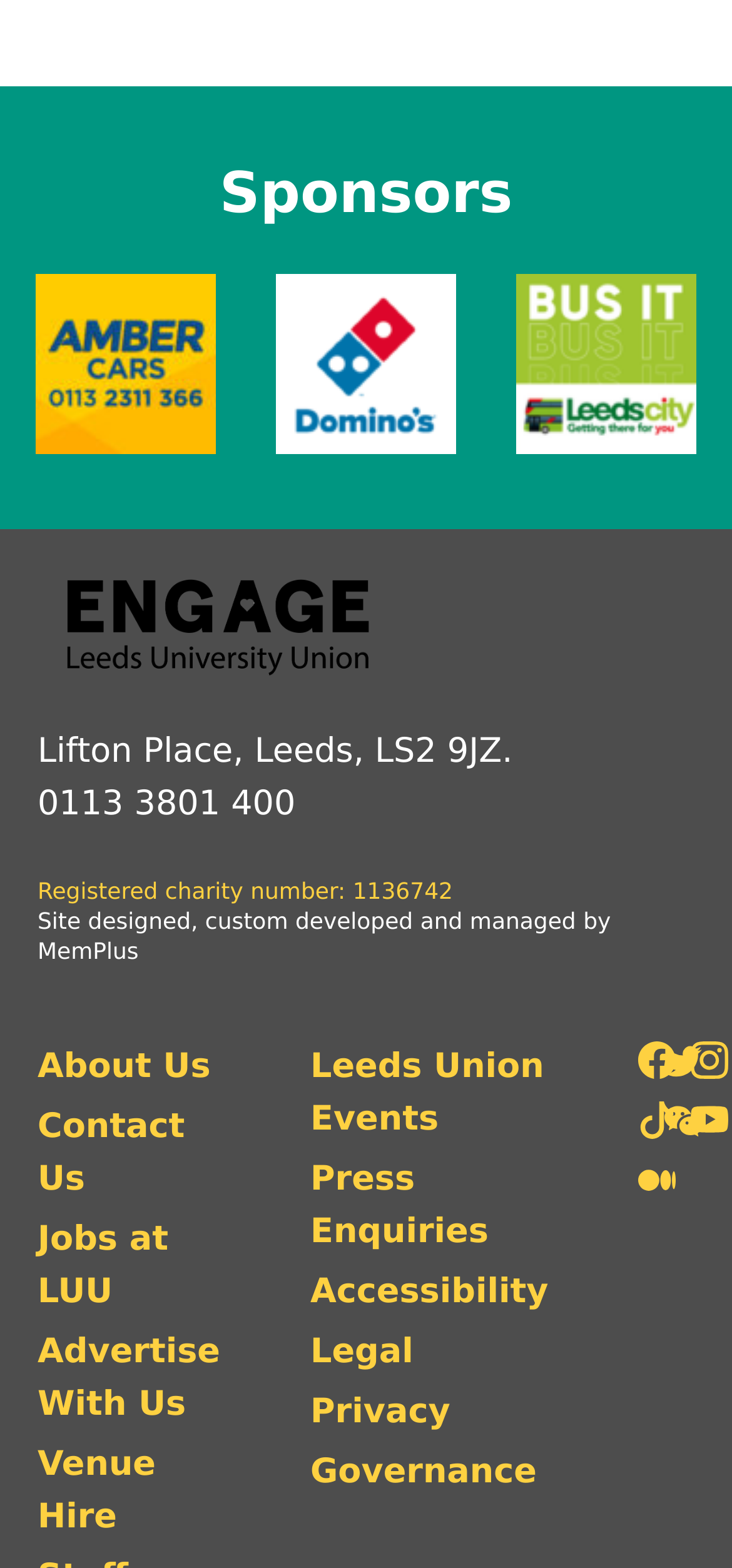How many sponsors are listed?
Using the visual information, answer the question in a single word or phrase.

3